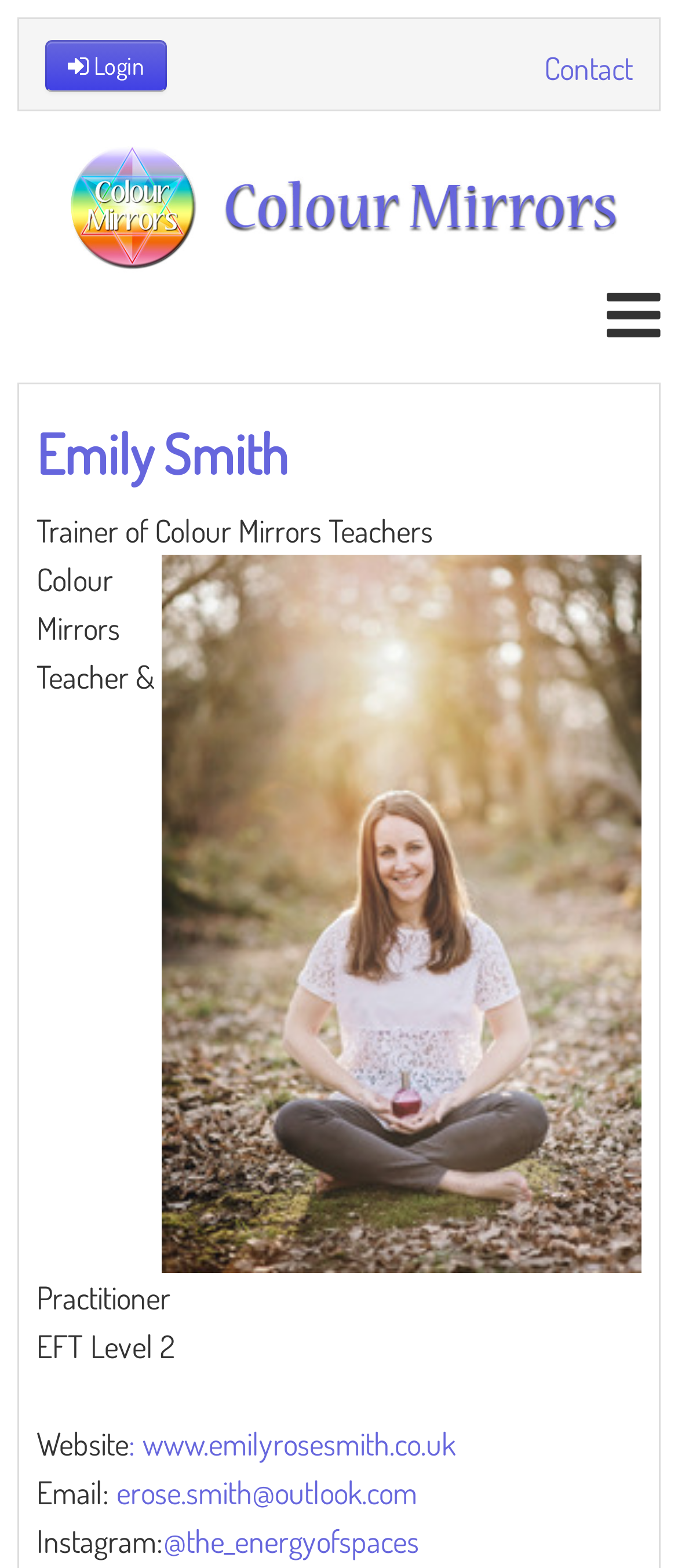Identify the bounding box of the UI element described as follows: "Contact". Provide the coordinates as four float numbers in the range of 0 to 1 [left, top, right, bottom].

[0.803, 0.031, 0.933, 0.055]